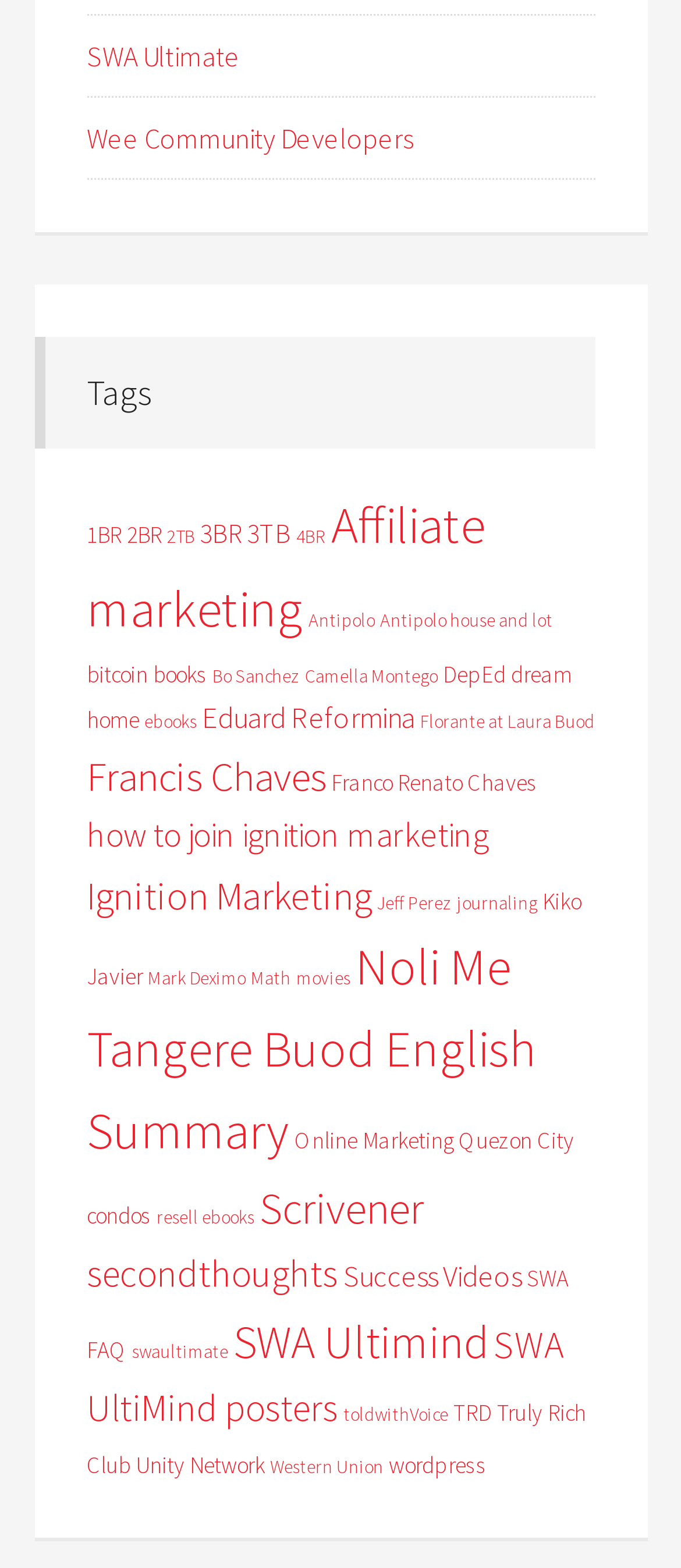How many items are related to 'Antipolo house and lot'?
Could you answer the question with a detailed and thorough explanation?

I found the link 'Antipolo house and lot (2 items)' under the 'Tags' heading, which indicates that there are 2 items related to 'Antipolo house and lot'.